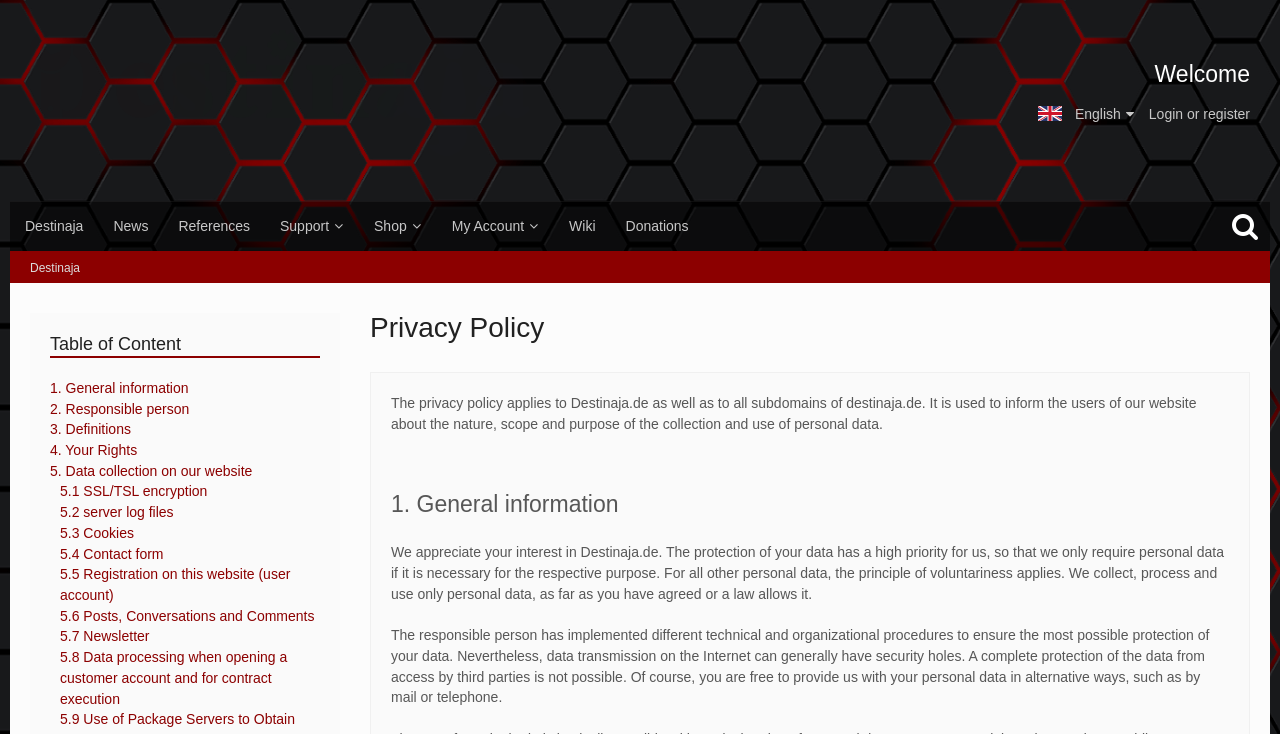What is the name of the website?
Look at the image and construct a detailed response to the question.

The name of the website can be found in the link 'Destinaja' at the top left corner of the webpage, which is also the title of the webpage.